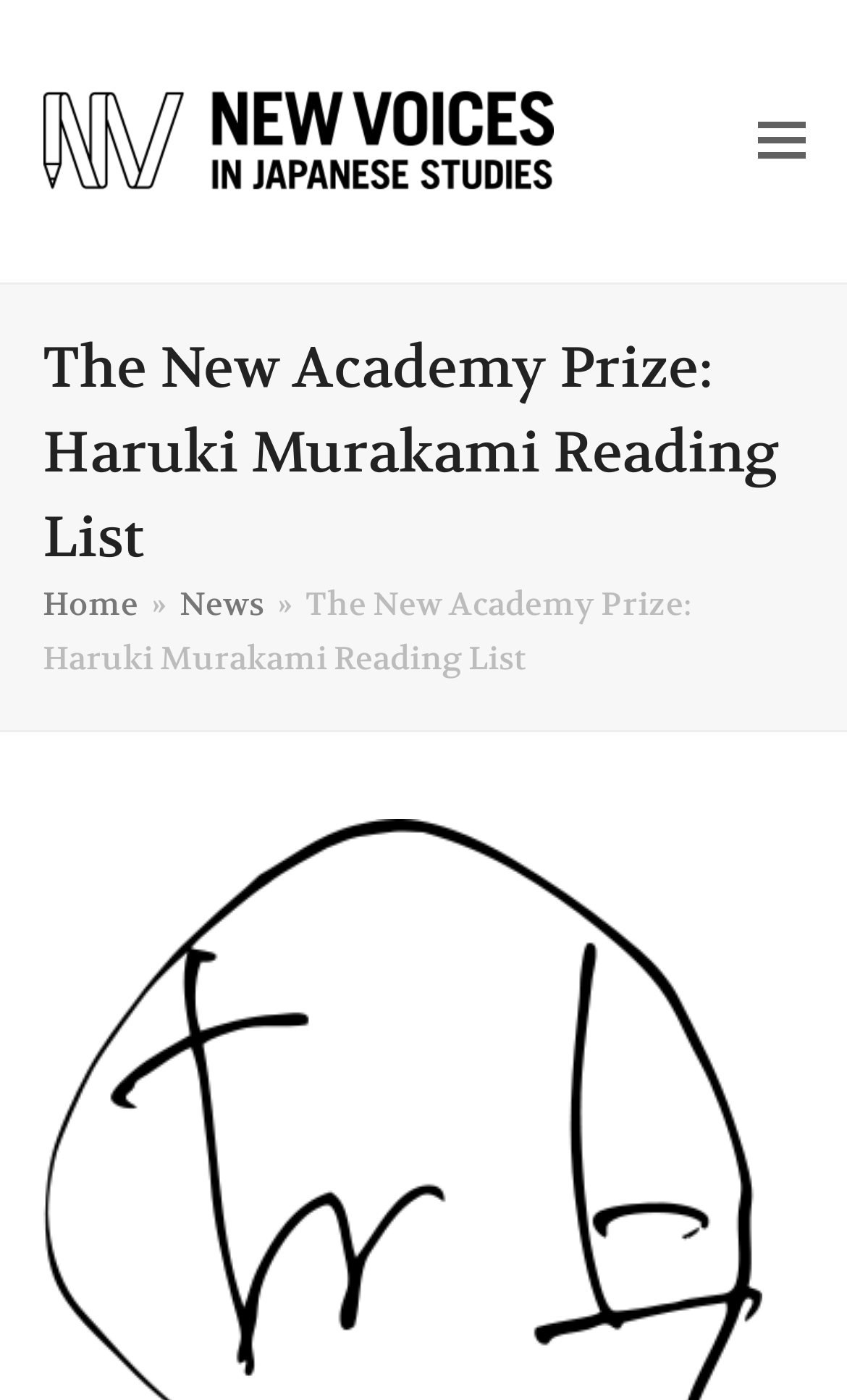Based on the image, provide a detailed and complete answer to the question: 
What is the purpose of the button in the top right corner?

I found a button element with the text 'Toggle mobile menu' and an expanded property set to False, which suggests that the button is used to toggle the mobile menu on and off.